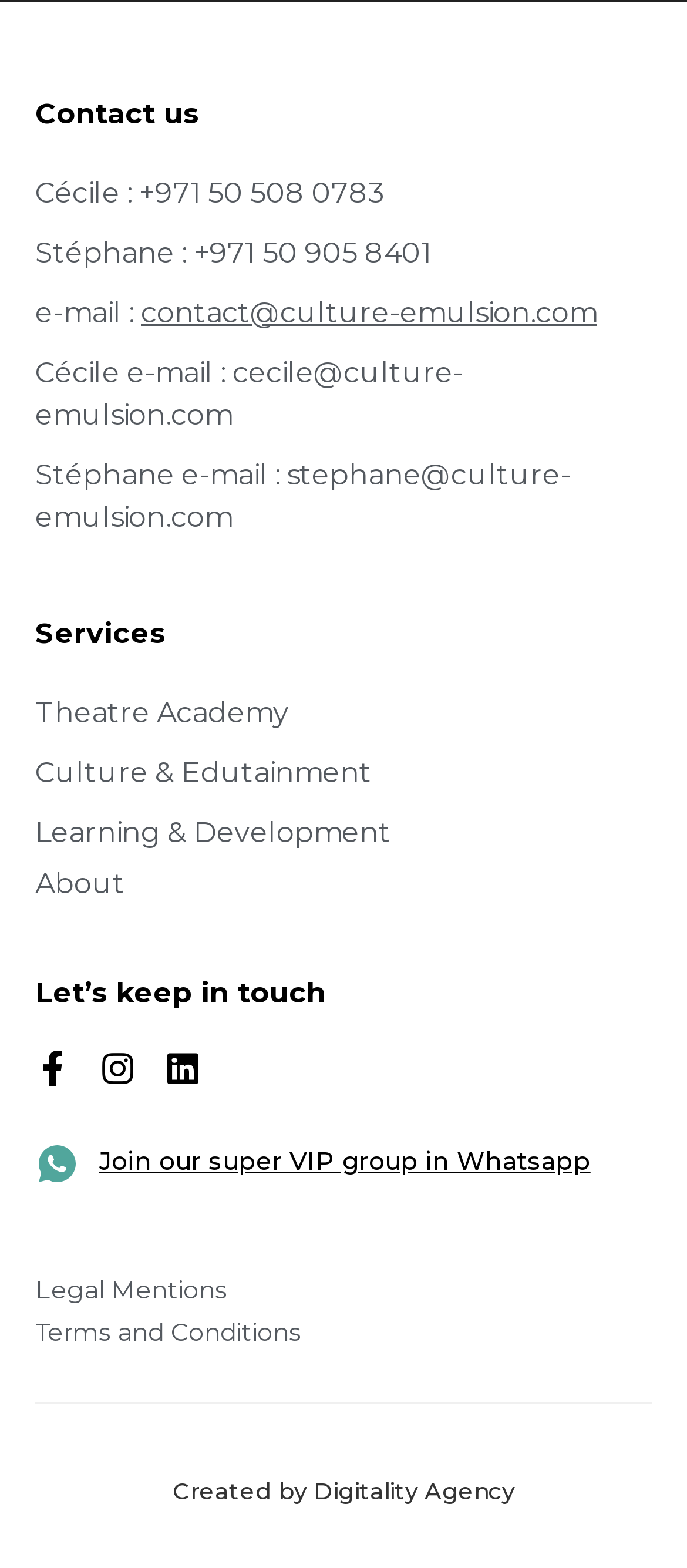How many phone numbers are listed?
Provide a detailed answer to the question, using the image to inform your response.

I counted the number of phone numbers listed on the webpage, which are +971 50 508 0783 and +971 50 905 8401, both associated with names Cécile and Stéphane respectively.